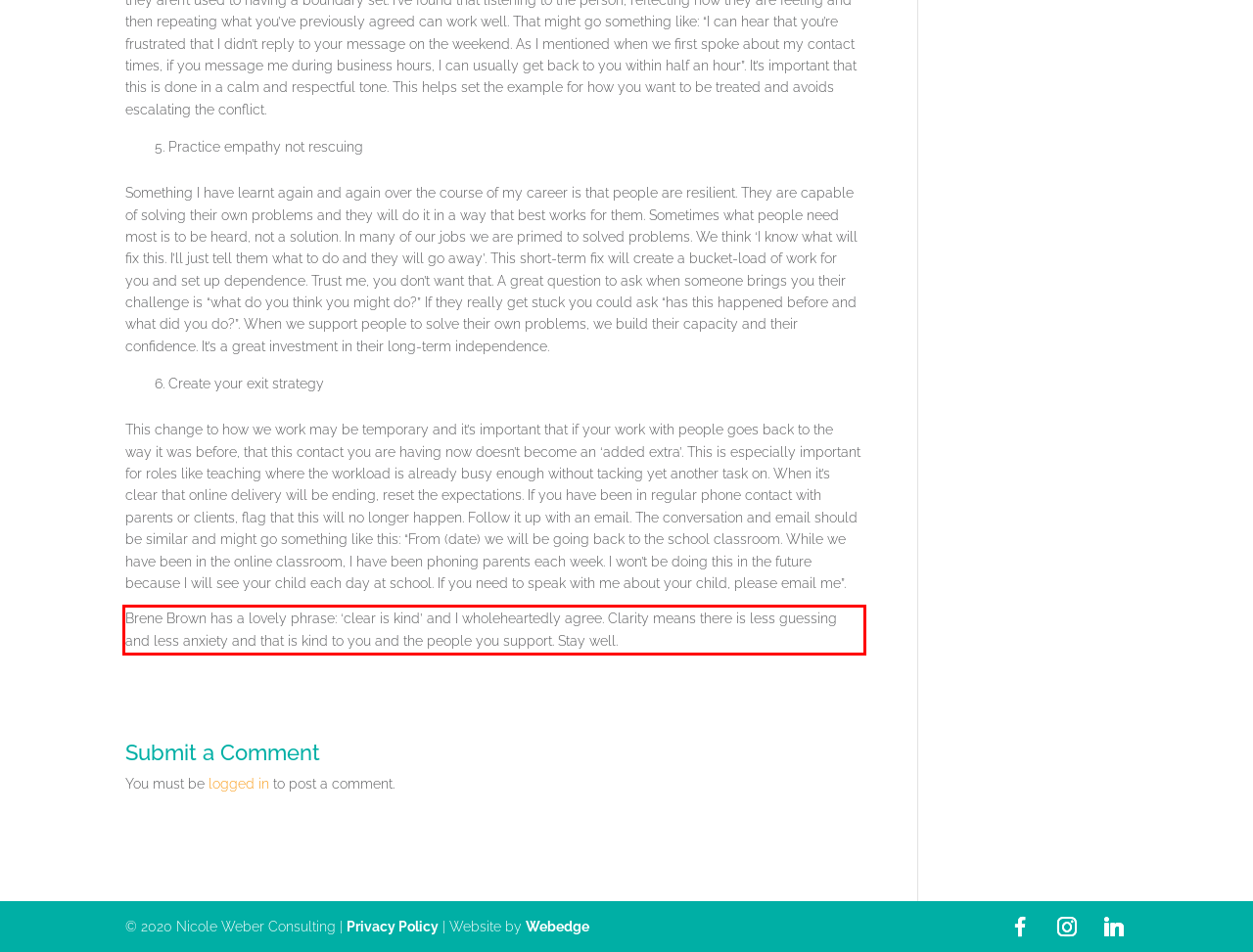You have a screenshot of a webpage with a red bounding box. Identify and extract the text content located inside the red bounding box.

Brene Brown has a lovely phrase: ‘clear is kind’ and I wholeheartedly agree. Clarity means there is less guessing and less anxiety and that is kind to you and the people you support. Stay well.